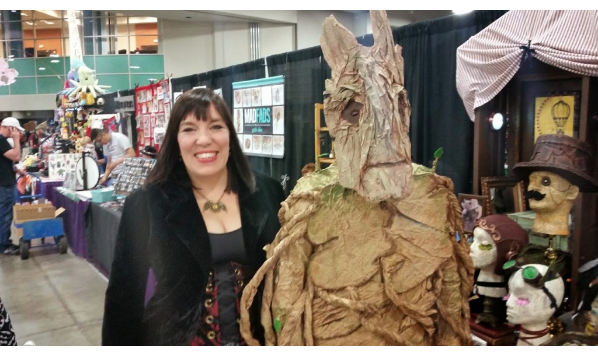What is the woman wearing?
Answer the question with a single word or phrase by looking at the picture.

A black jacket